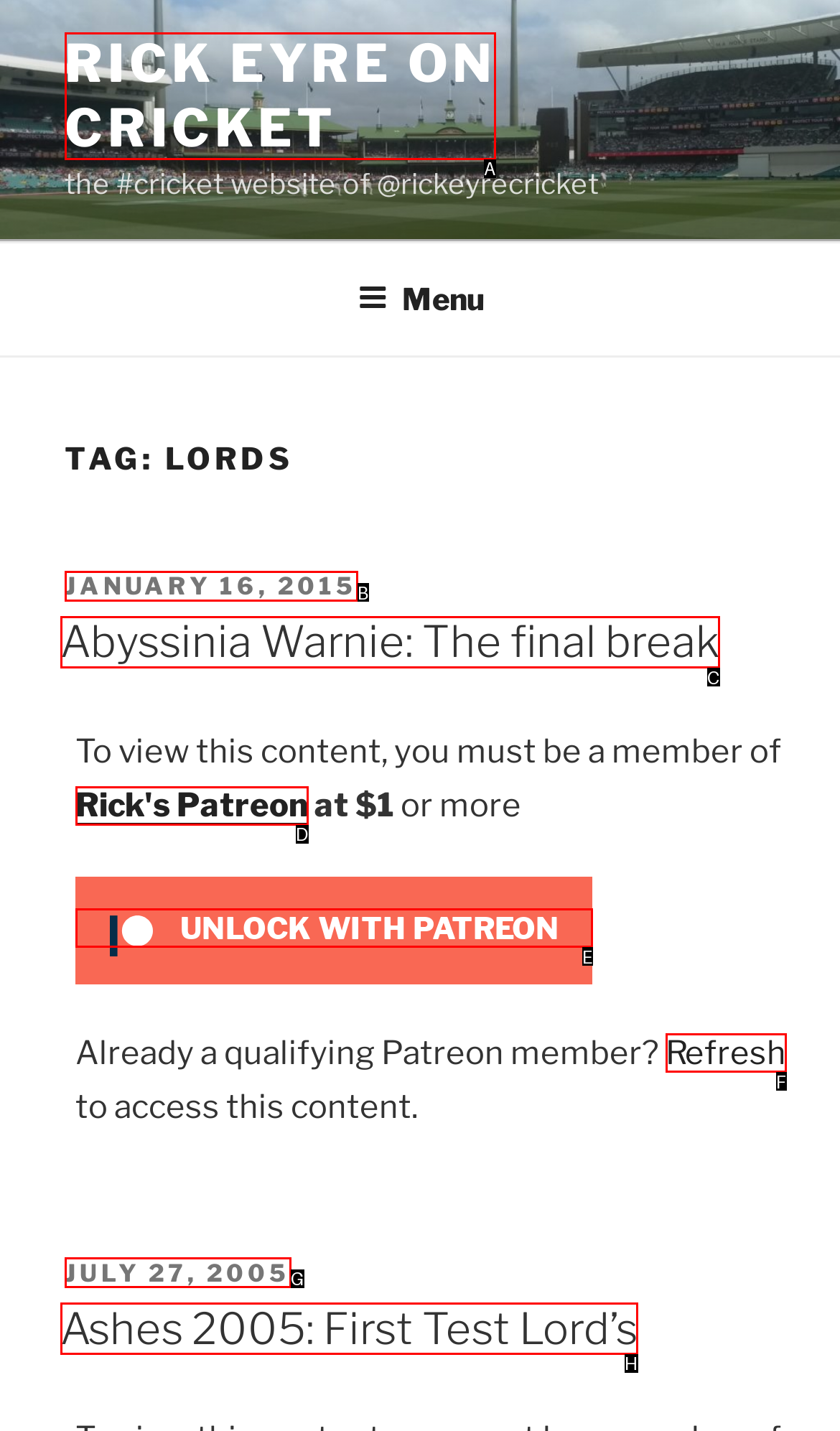Find the option that aligns with: Unlock with Patreon
Provide the letter of the corresponding option.

E